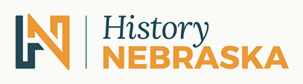Convey a rich and detailed description of the image.

The image features the logo of History Nebraska, an organization dedicated to preserving and promoting the state's history. The logo incorporates stylized typography, with the letters "H" and "N" cleverly intertwined, presenting a modern and professional appearance. The color palette consists of blue and orange, symbolizing trust and energy, respectively. This logo epitomizes the organization's mission to engage the public with Nebraska's rich historical narratives and cultural heritage.